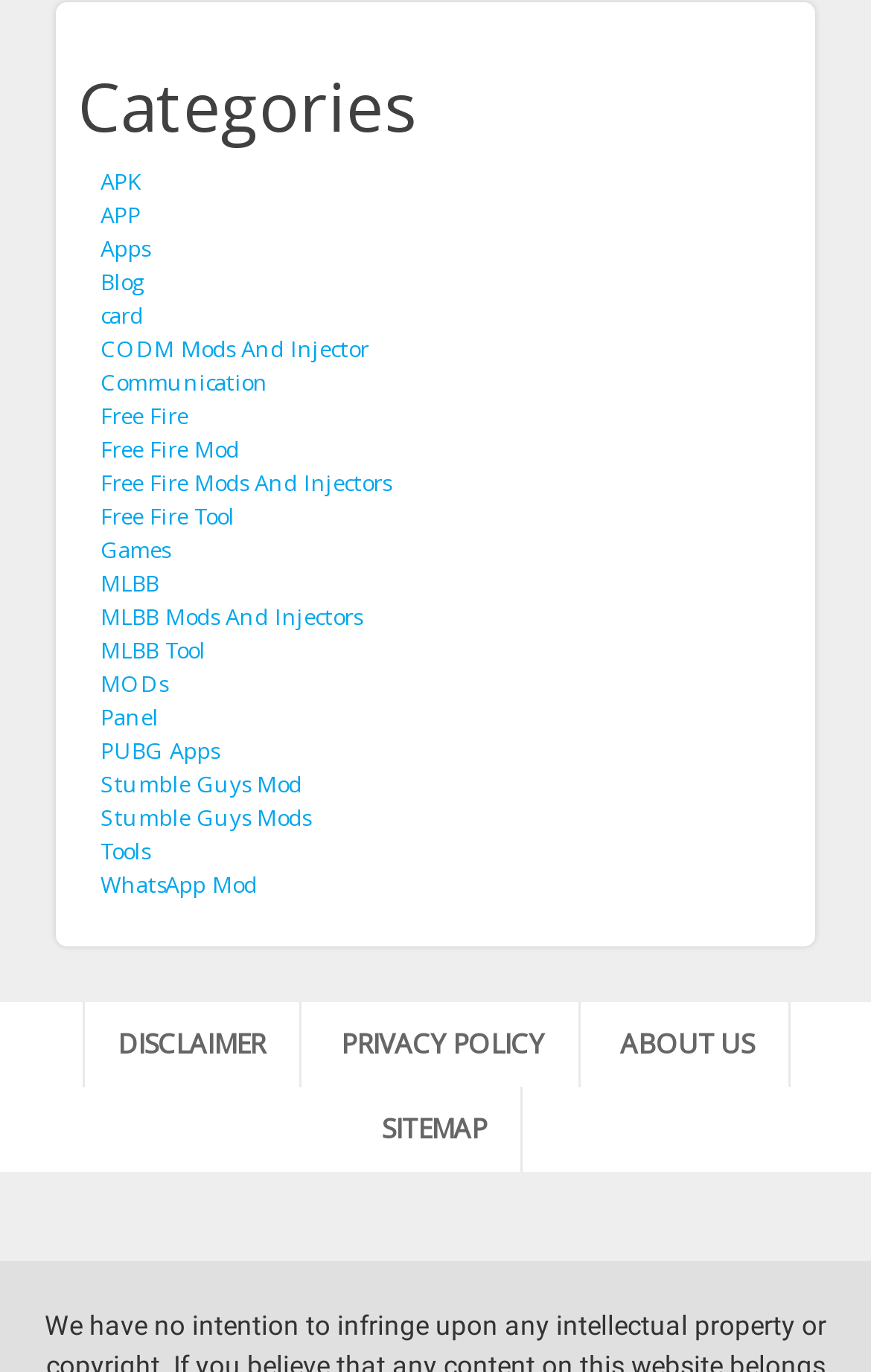Kindly provide the bounding box coordinates of the section you need to click on to fulfill the given instruction: "Read the DISCLAIMER".

[0.094, 0.73, 0.345, 0.792]